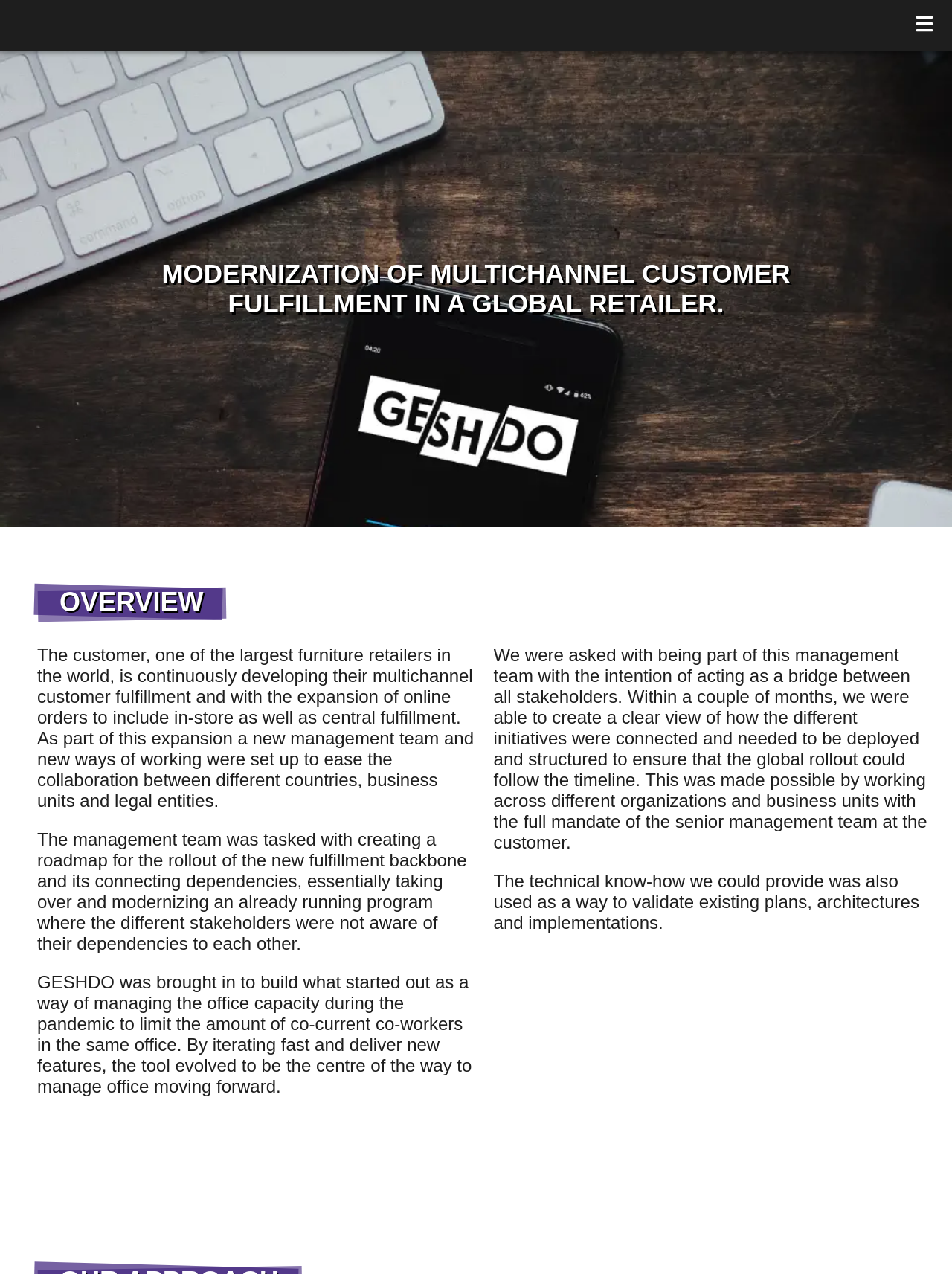What was the outcome of GESHDO's work?
Kindly answer the question with as much detail as you can.

According to the StaticText element with the text 'Within a couple of months, we were able to create a clear view of how the different initiatives were connected and needed to be deployed and structured to ensure that the global rollout could follow the timeline.', the outcome of GESHDO's work was to create a clear view of how the different initiatives were connected.